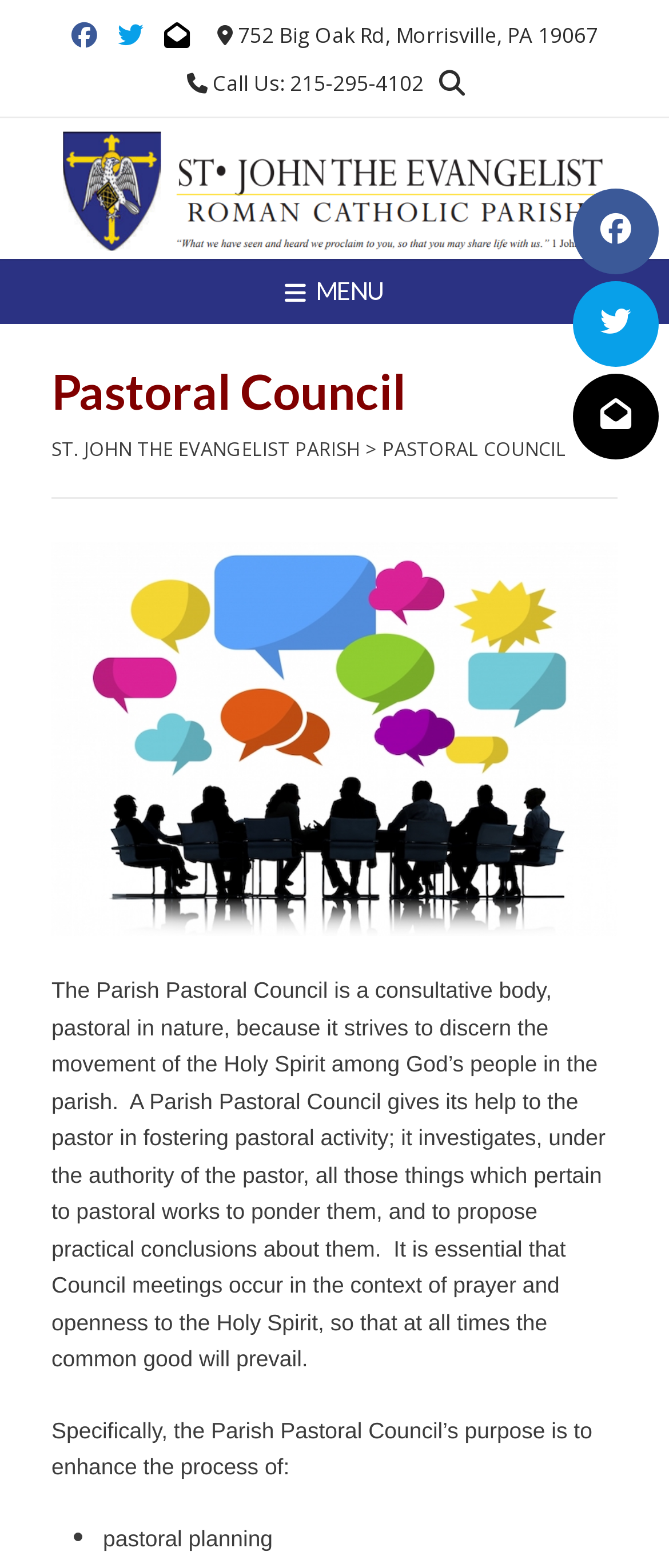Locate the bounding box coordinates of the area you need to click to fulfill this instruction: 'Click the search icon'. The coordinates must be in the form of four float numbers ranging from 0 to 1: [left, top, right, bottom].

[0.106, 0.008, 0.145, 0.037]